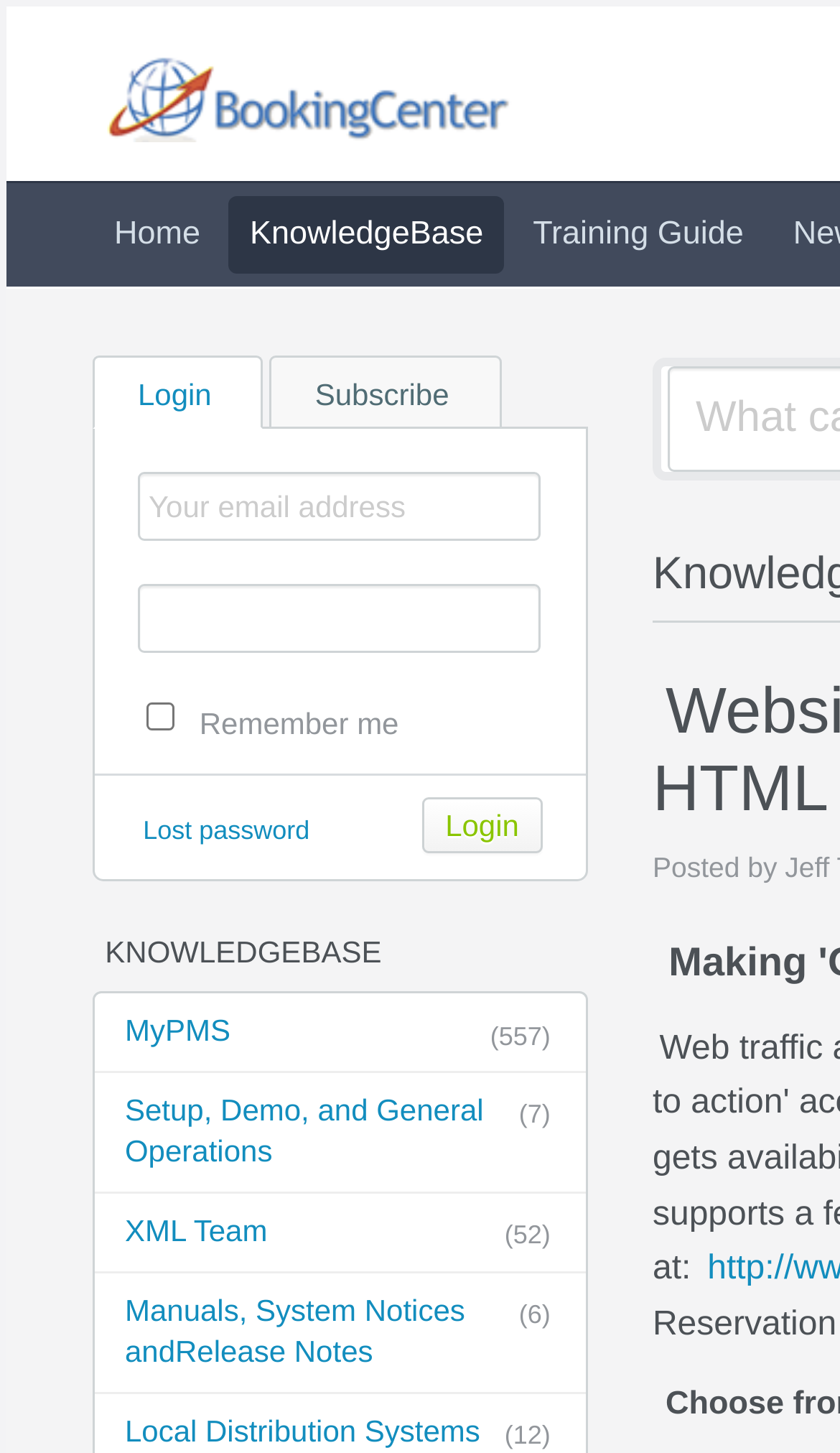Identify the bounding box for the UI element described as: "April 29, 2024". The coordinates should be four float numbers between 0 and 1, i.e., [left, top, right, bottom].

None